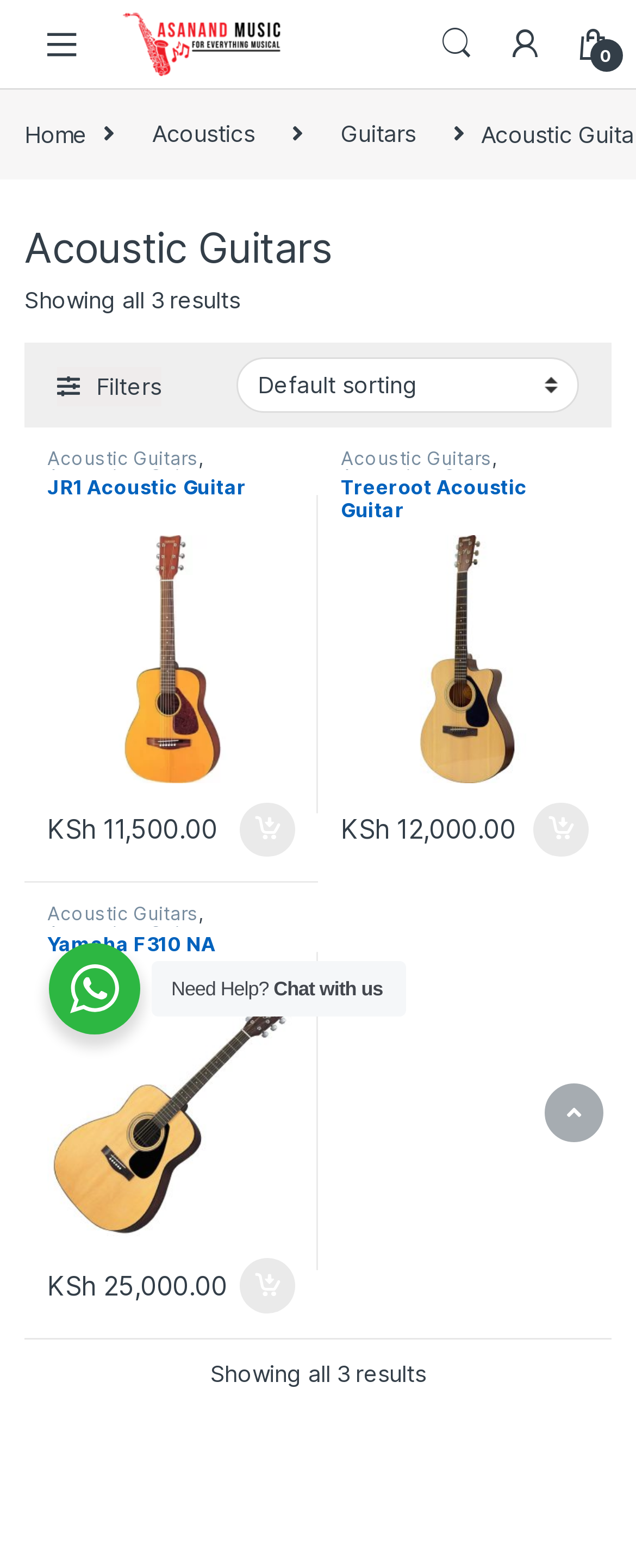How many acoustic guitars are shown on this page?
Based on the screenshot, give a detailed explanation to answer the question.

I counted the number of guitar listings on the page, and there are three: JR1 Acoustic Guitar, Treeroot Acoustic Guitar, and Yamaha F310 NA.